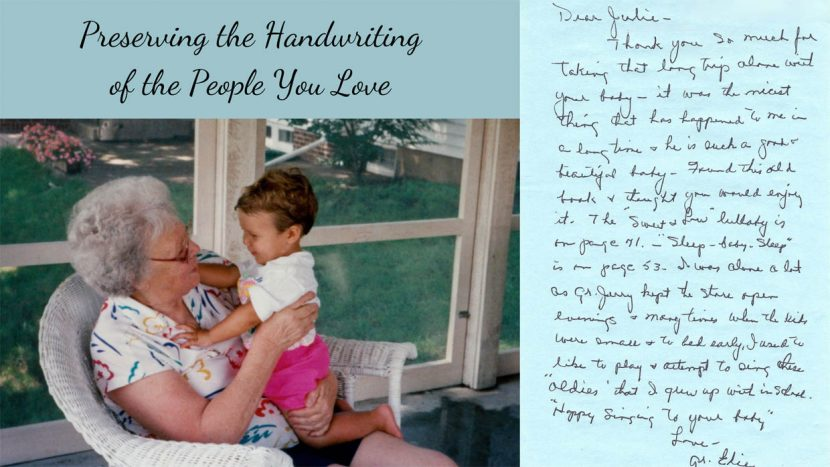Provide your answer to the question using just one word or phrase: Where is the setting likely to be?

sunroom or porch